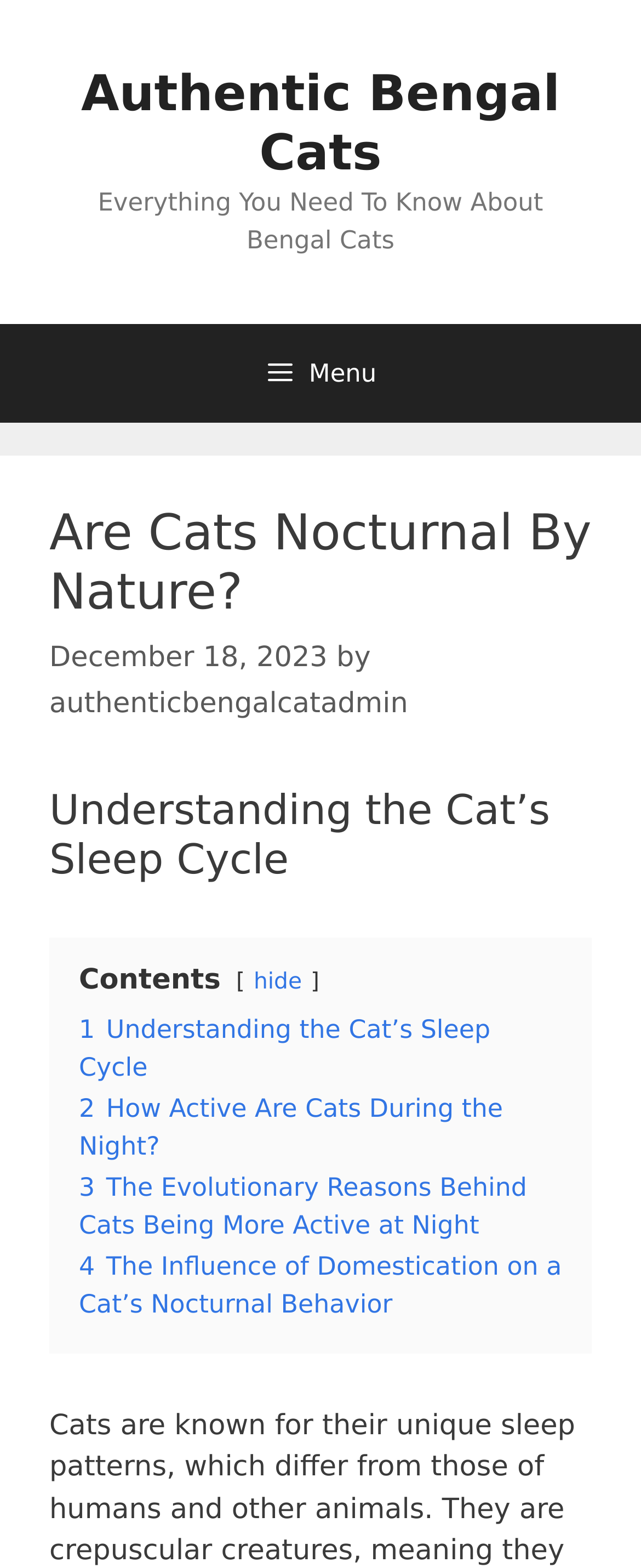Specify the bounding box coordinates of the area to click in order to execute this command: 'Click the link '1 Understanding the Cat’s Sleep Cycle''. The coordinates should consist of four float numbers ranging from 0 to 1, and should be formatted as [left, top, right, bottom].

[0.123, 0.647, 0.765, 0.69]